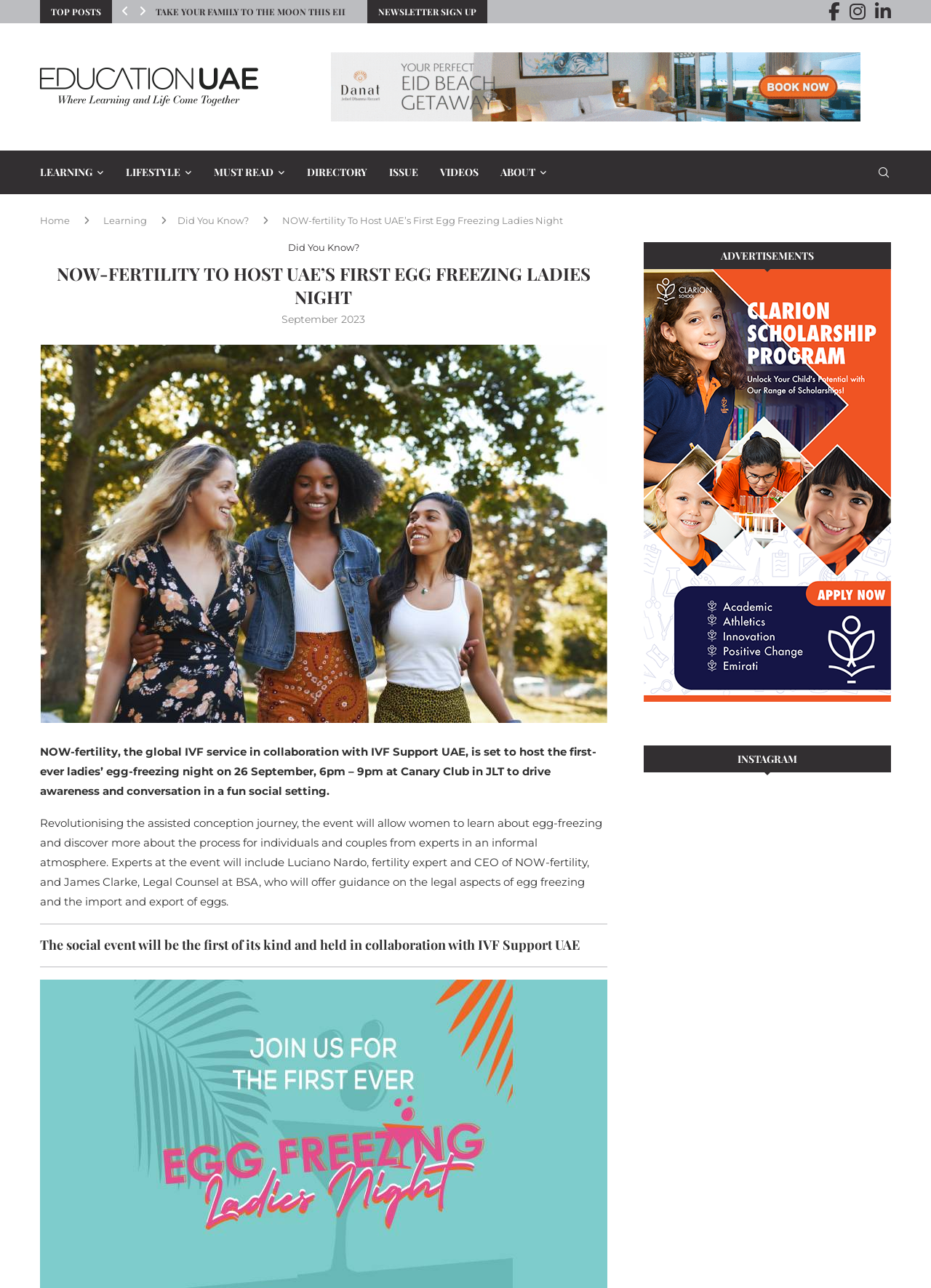Give a detailed account of the webpage.

The webpage is about an event hosted by NOW-fertility, a global IVF service, in collaboration with IVF Support UAE. The event is the first-ever ladies' egg-freezing night, taking place on September 26, 6pm-9pm at Canary Club in JLT. The webpage has a top navigation bar with links to "TOP POSTS", "Previous", "Next", and social media platforms like Facebook, Instagram, and LinkedIn.

Below the navigation bar, there is a section with a table layout containing several links and images. The links are categorized into sections like "Education UAE", "Learning", "Lifestyle", "MUST READ", "DIRECTORY", "ISSUE", "VIDEOS", and "ABOUT". Each section has an icon and a brief description.

The main content of the webpage is about the event, with a heading "NOW-FERTILITY TO HOST UAE’S FIRST EGG FREEZING LADIES NIGHT". The event aims to drive awareness and conversation about egg-freezing in a fun social setting. The webpage provides details about the event, including the date, time, and location. It also mentions that experts will be present to offer guidance on the legal aspects of egg freezing and the import and export of eggs.

There are two columns on the webpage. The left column contains the main content, while the right column has advertisements and an Instagram section. The advertisements are displayed as images with links, and the Instagram section has a heading and several images.

At the bottom of the webpage, there is a section with a separator line, followed by a heading "The social event will be the first of its kind and held in collaboration with IVF Support UAE". This section appears to be a continuation of the main content, providing more information about the event.